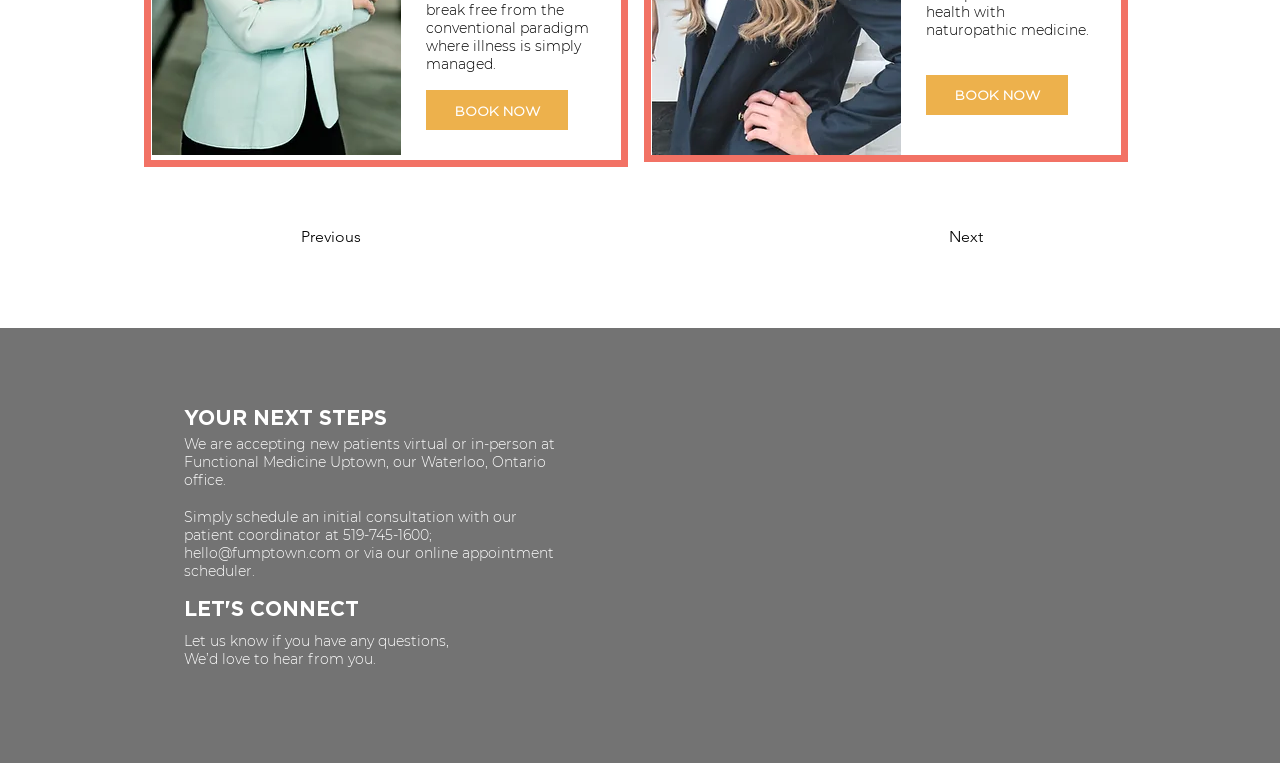Provide a one-word or one-phrase answer to the question:
What is the phone number to schedule an initial consultation?

519-745-1600